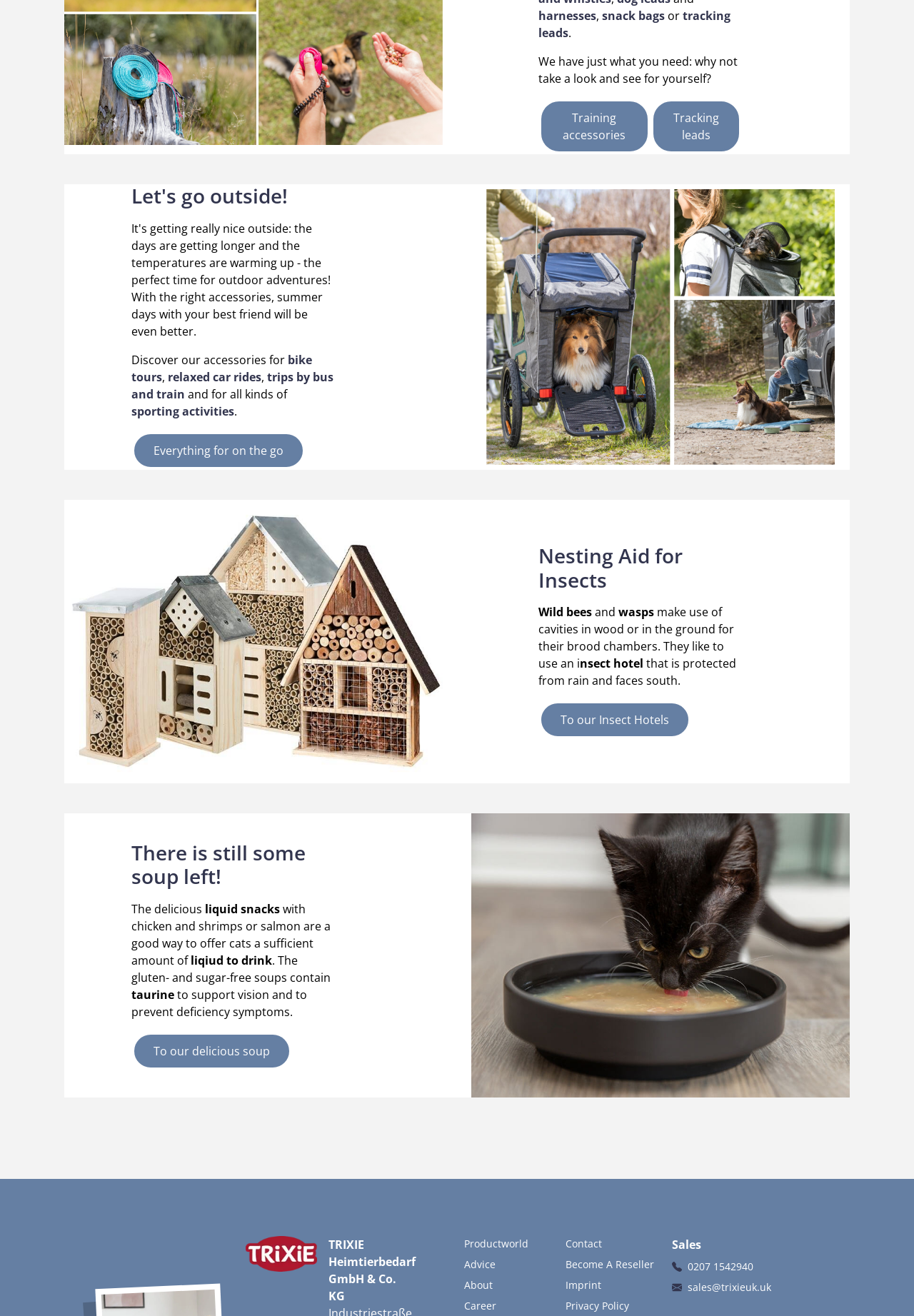Respond to the question below with a single word or phrase: What is the name of the company mentioned on the webpage?

TRIXIE Heimtierbedarf GmbH & Co. KG